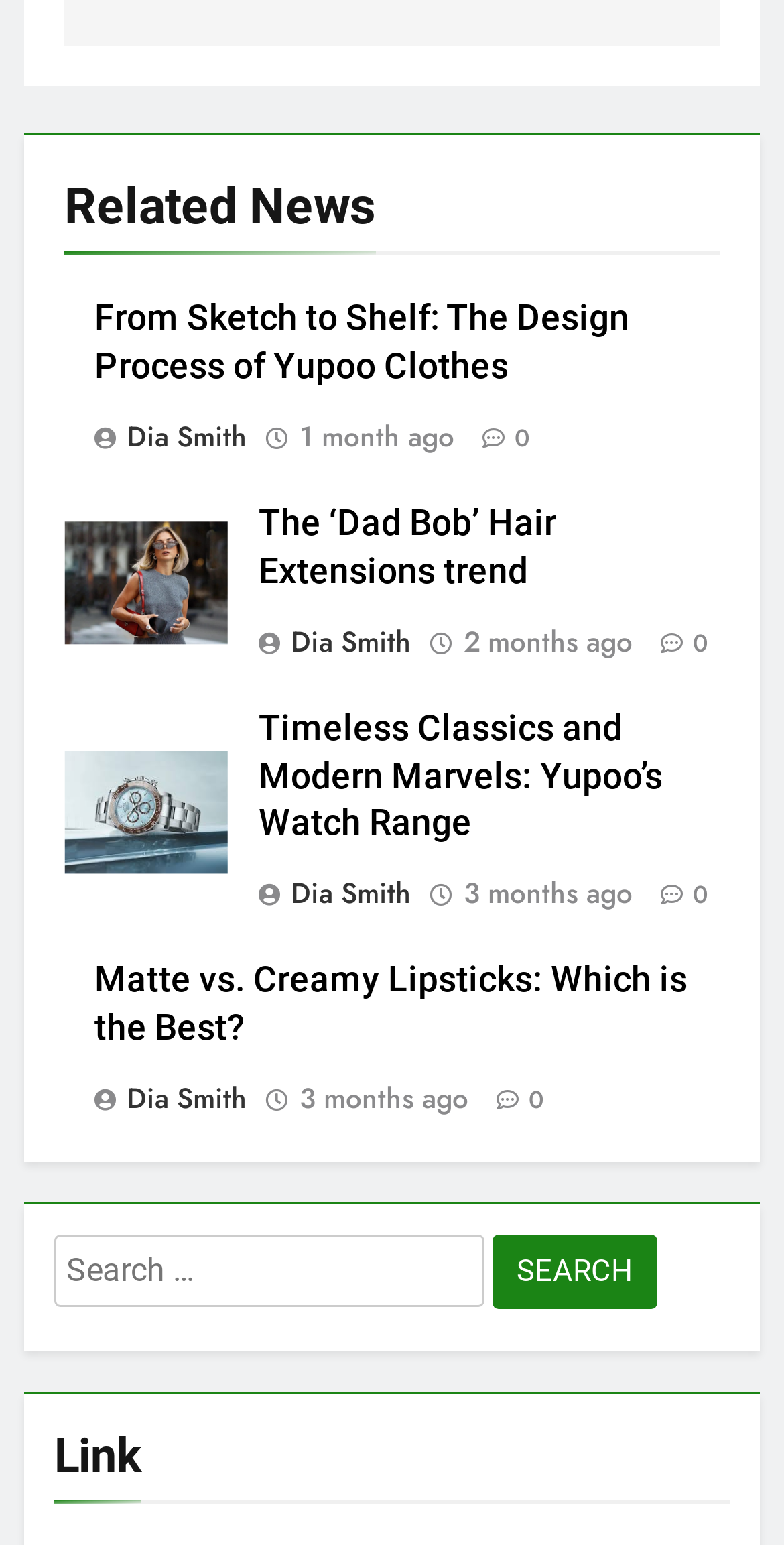Analyze the image and deliver a detailed answer to the question: Who is the author of the first article?

I looked at the first article element and found a link with the text ' Dia Smith', which suggests that Dia Smith is the author of the article.